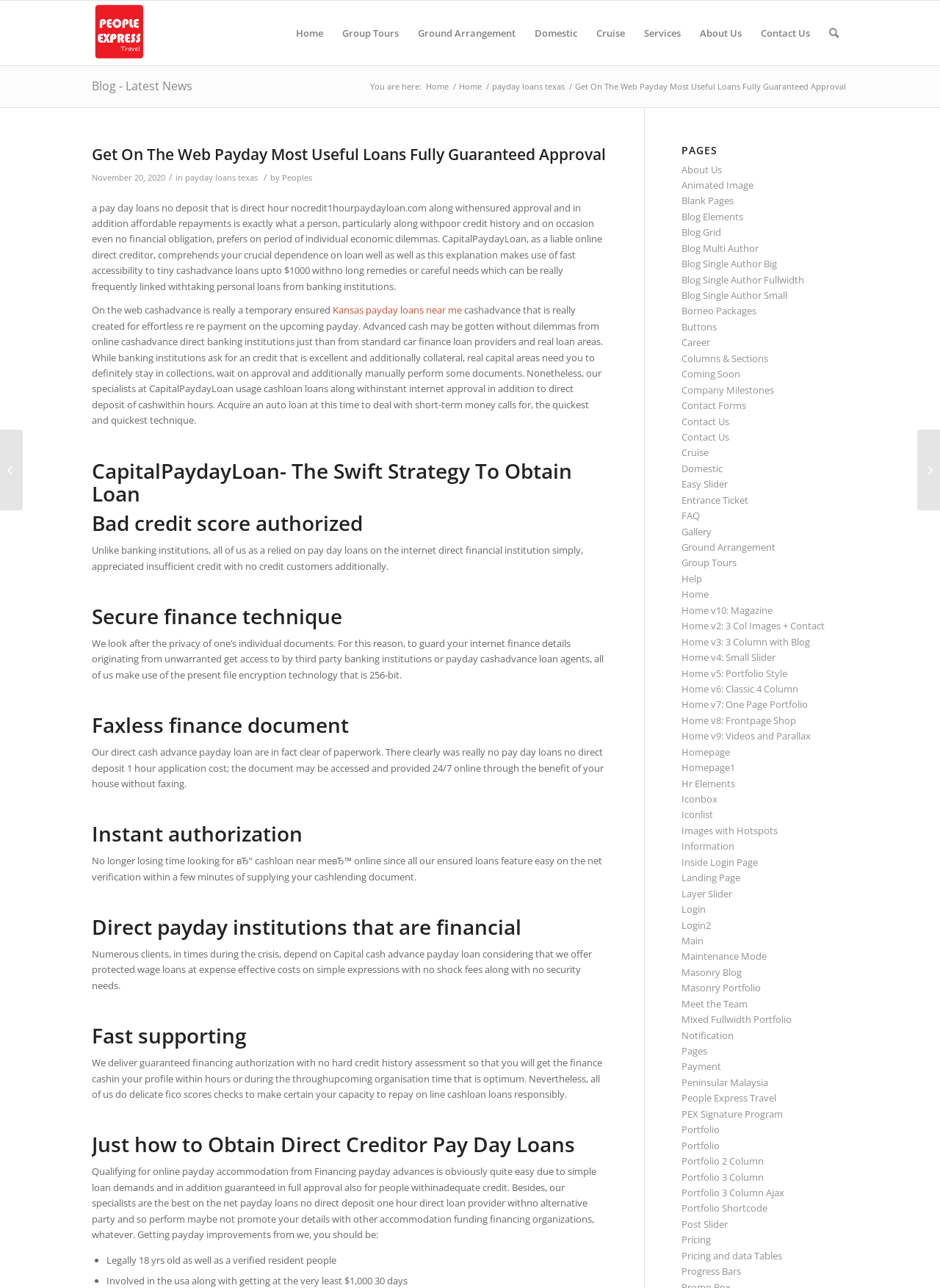Pinpoint the bounding box coordinates of the clickable area needed to execute the instruction: "Click on 'Home'". The coordinates should be specified as four float numbers between 0 and 1, i.e., [left, top, right, bottom].

[0.305, 0.001, 0.354, 0.051]